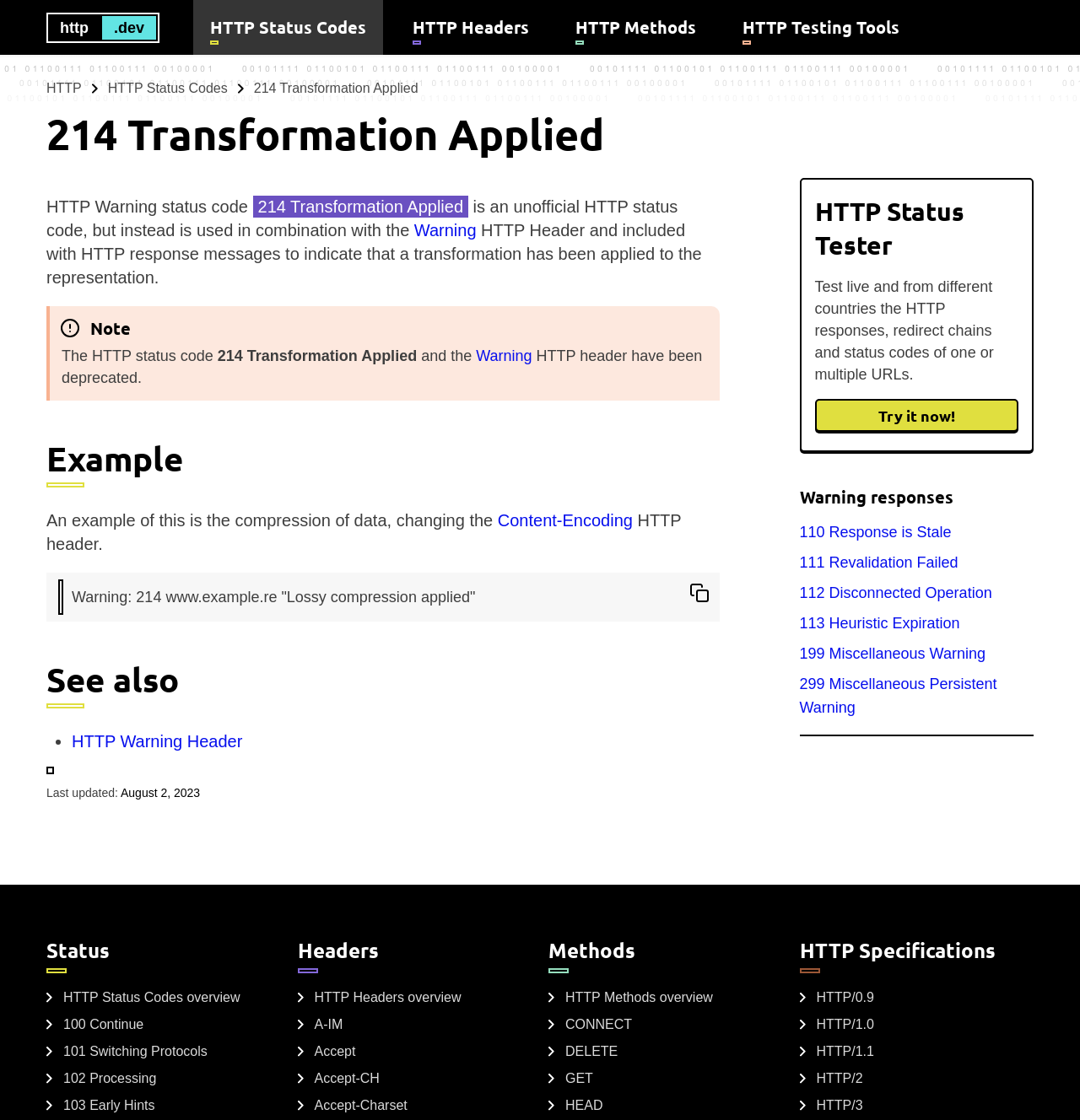What is the last updated date of the webpage?
Using the information from the image, provide a comprehensive answer to the question.

The last updated date of the webpage is mentioned at the bottom of the webpage, which is August 2, 2023.